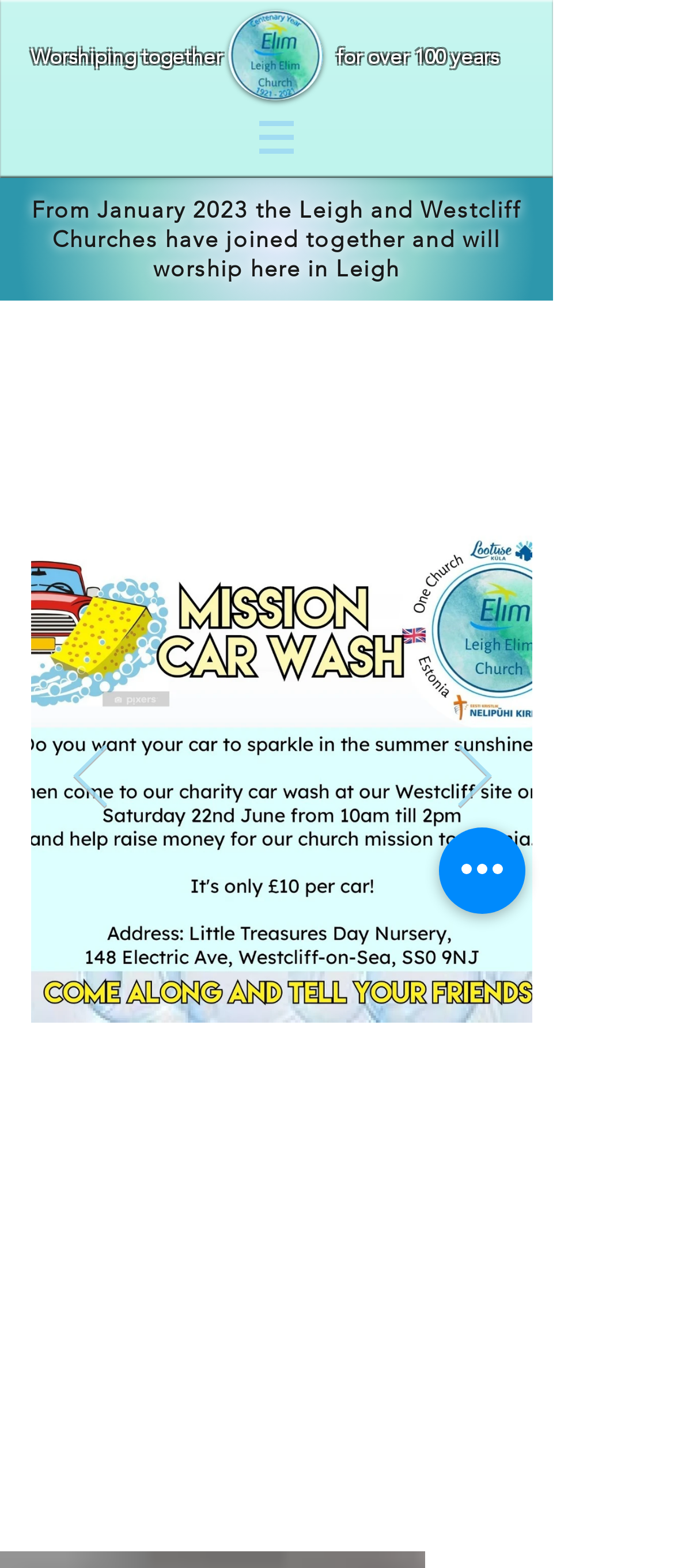Use a single word or phrase to answer the question: What type of content is displayed in the iframe?

Google Event Calendar